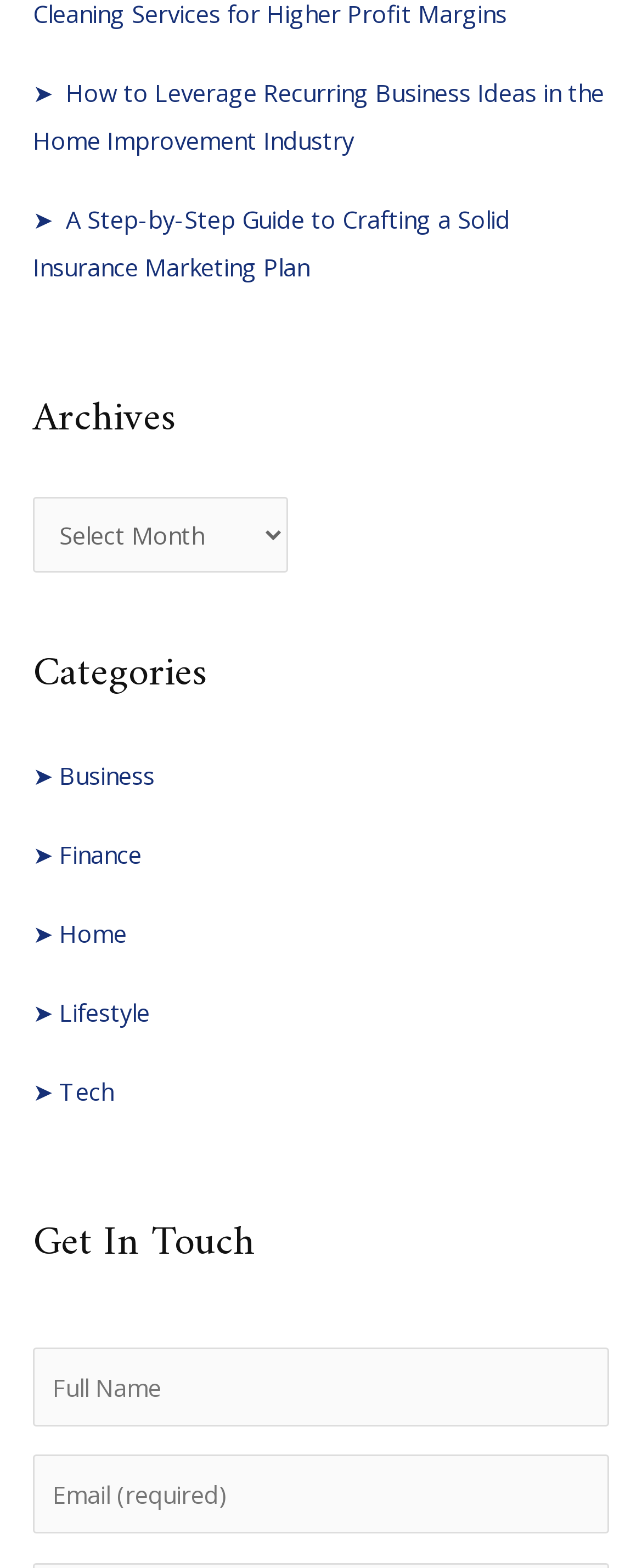Please find and report the bounding box coordinates of the element to click in order to perform the following action: "Enter your email in the required text box". The coordinates should be expressed as four float numbers between 0 and 1, in the format [left, top, right, bottom].

[0.051, 0.928, 0.949, 0.978]